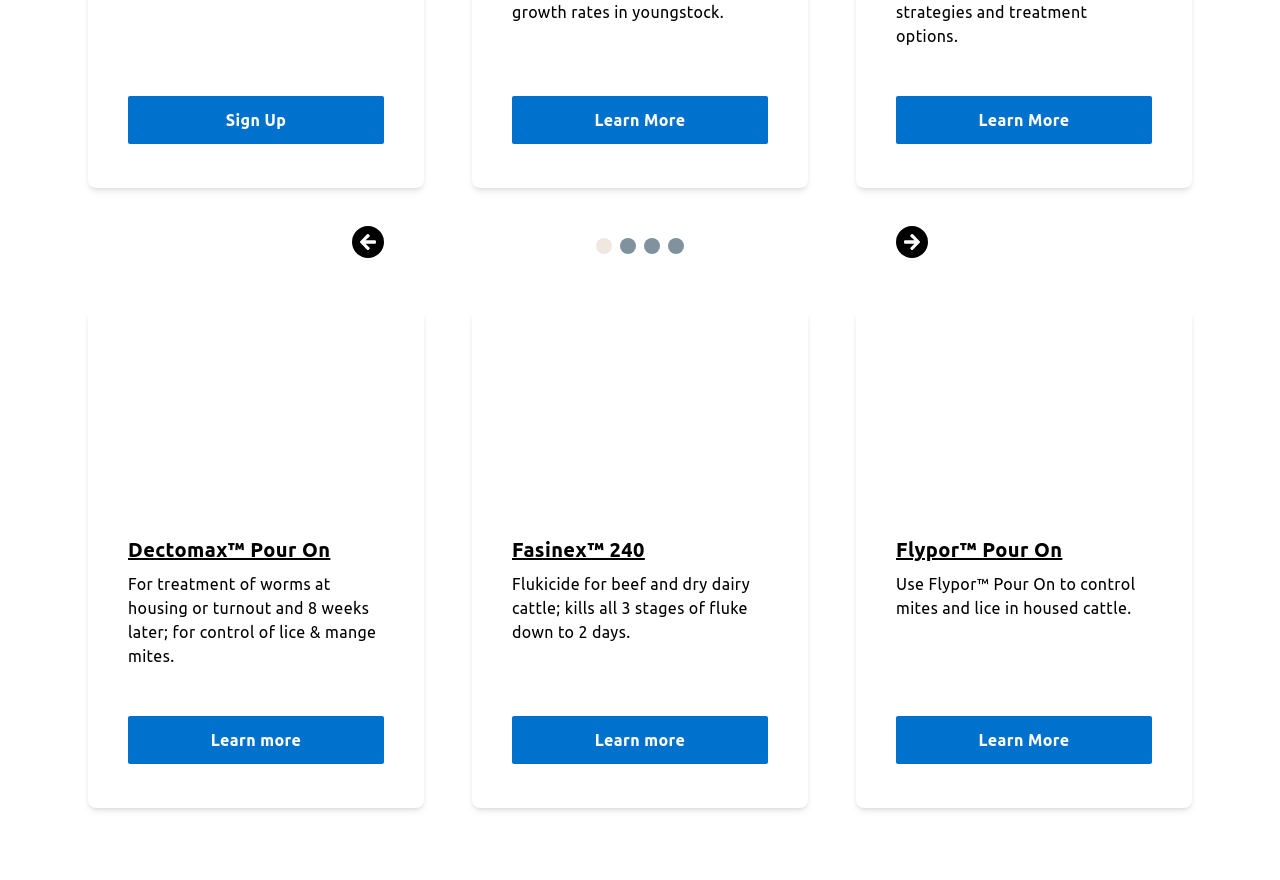Answer the question using only one word or a concise phrase: What is the layout of the products on this page?

Three columns